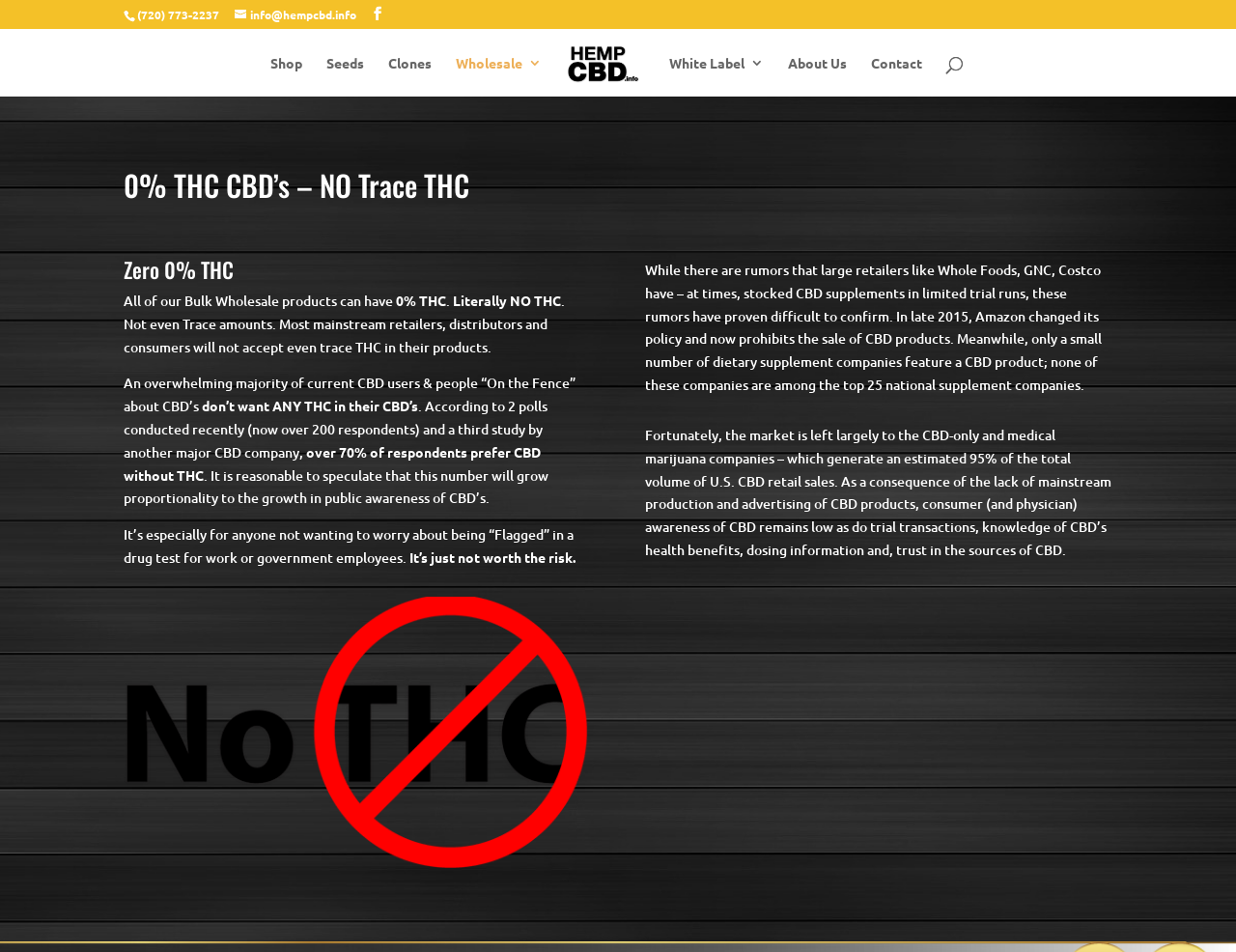Could you provide the bounding box coordinates for the portion of the screen to click to complete this instruction: "Call the phone number"?

[0.1, 0.007, 0.188, 0.023]